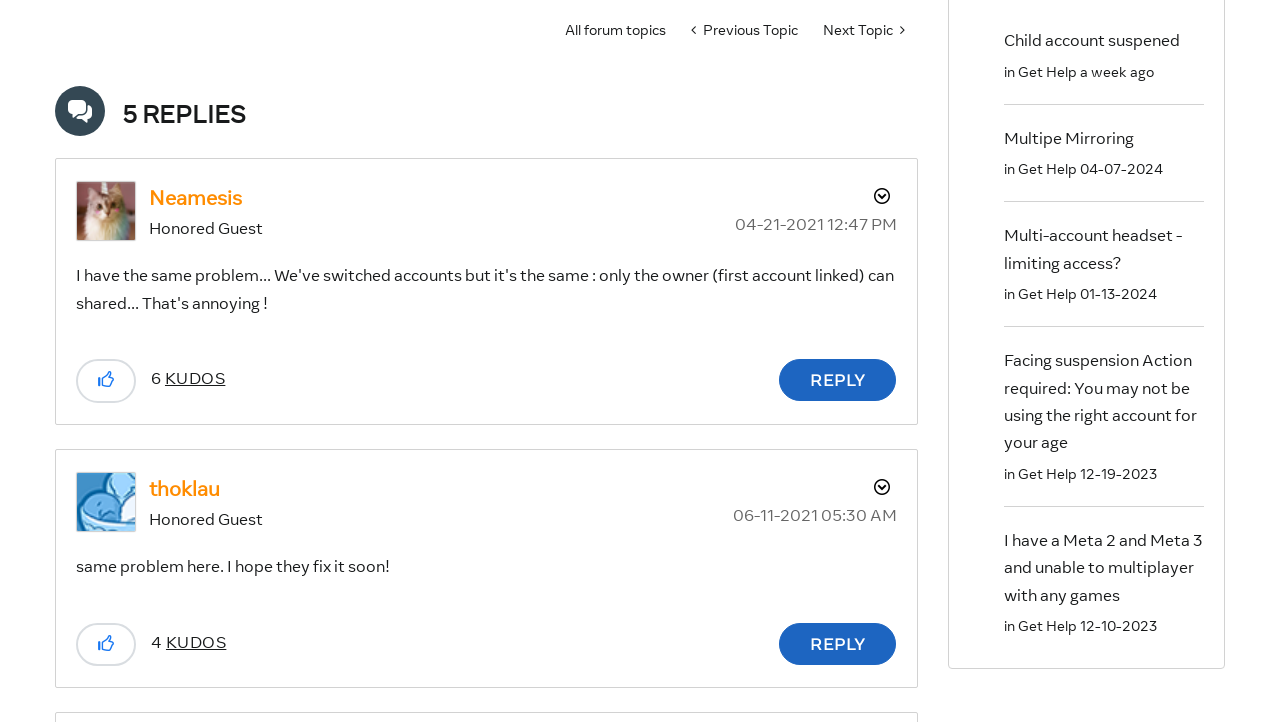Based on the image, provide a detailed response to the question:
How many topics are listed on this page?

I counted the number of topics by looking at the links on the page, which include 'Child account suspended', 'Multipe Mirroring', 'Multi-account headset - limiting access?', 'Facing suspension Action required: You may not be using the right account for your age', and 'I have a Meta 2 and Meta 3 and unable to multiplayer with any games'.